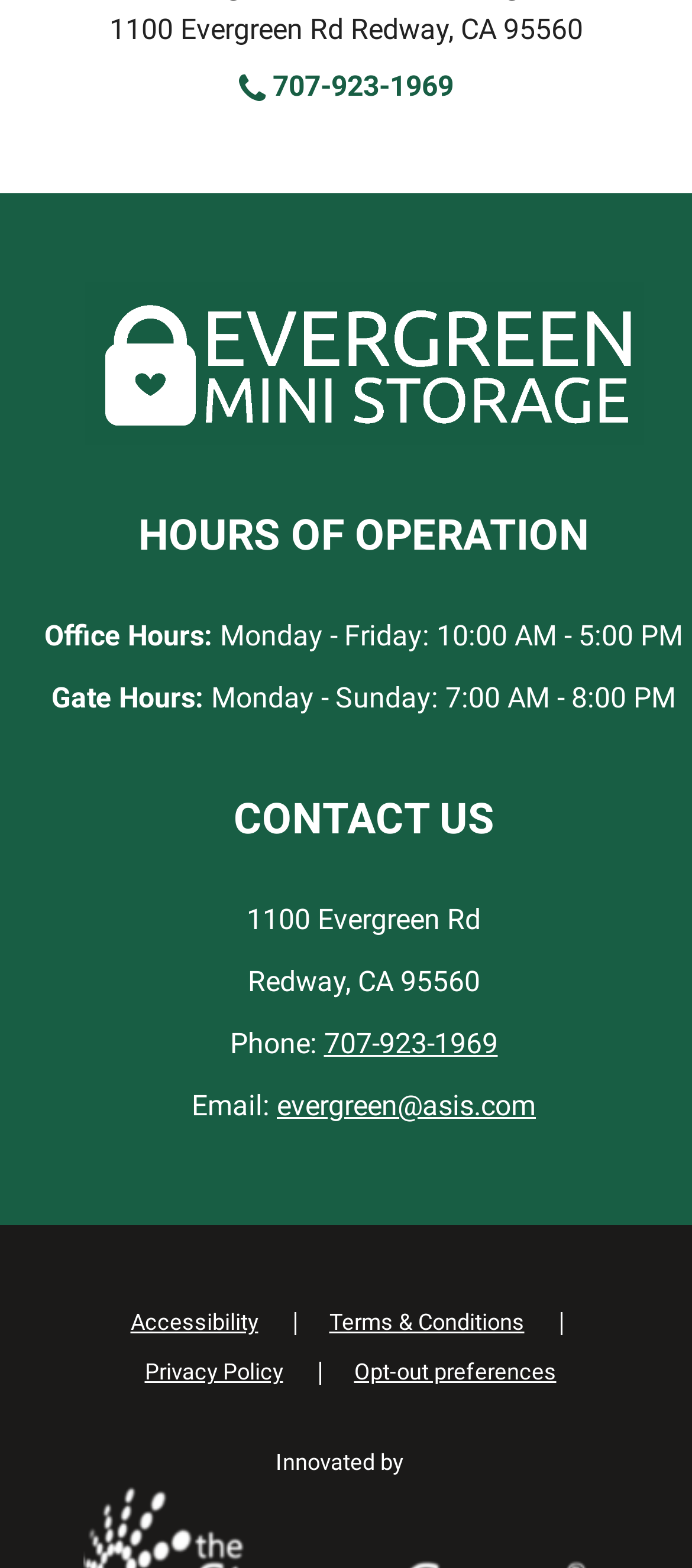Determine the bounding box coordinates of the region to click in order to accomplish the following instruction: "visit the contact us page". Provide the coordinates as four float numbers between 0 and 1, specifically [left, top, right, bottom].

[0.051, 0.488, 1.0, 0.54]